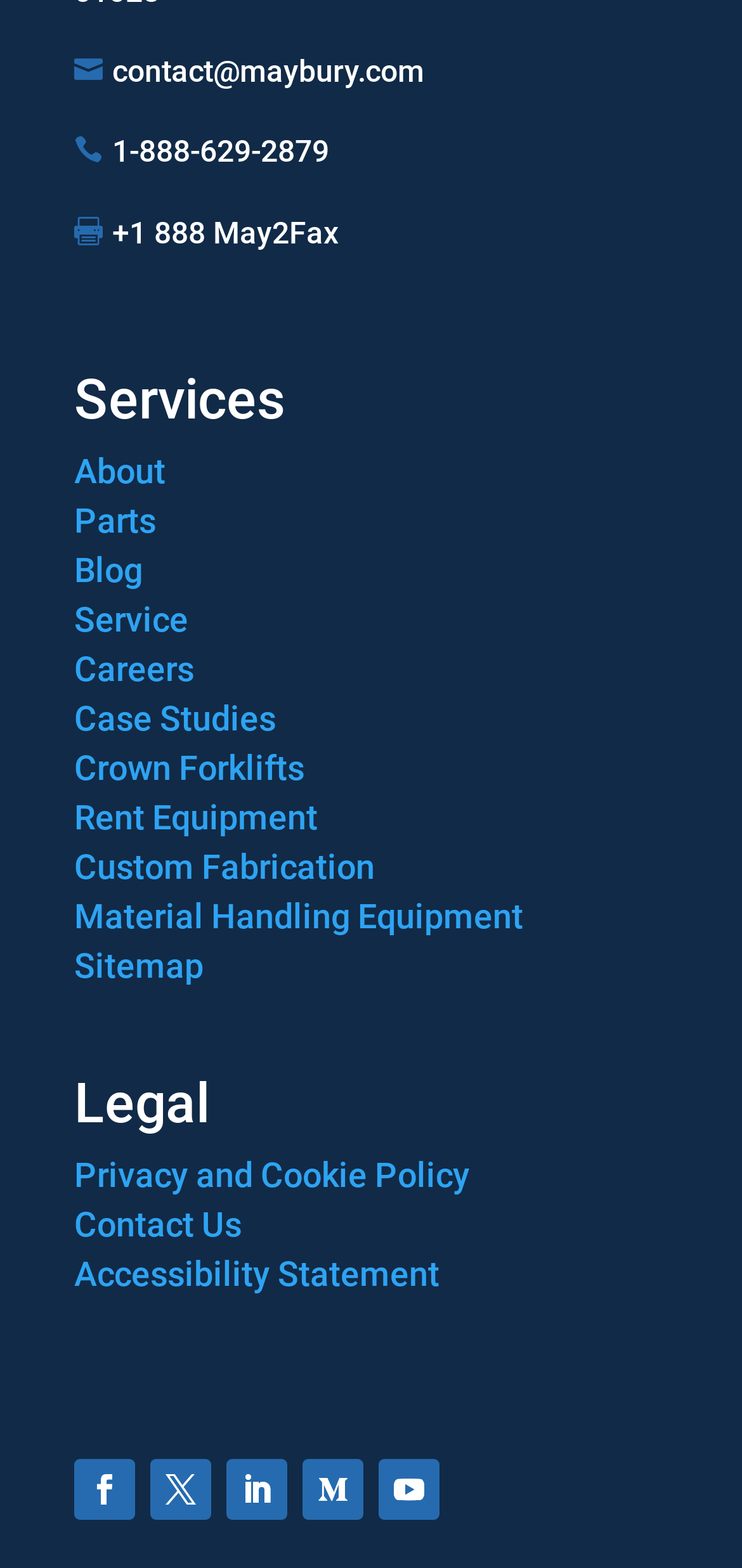What is the phone number to contact Maybury?
Based on the screenshot, answer the question with a single word or phrase.

1-888-629-2879